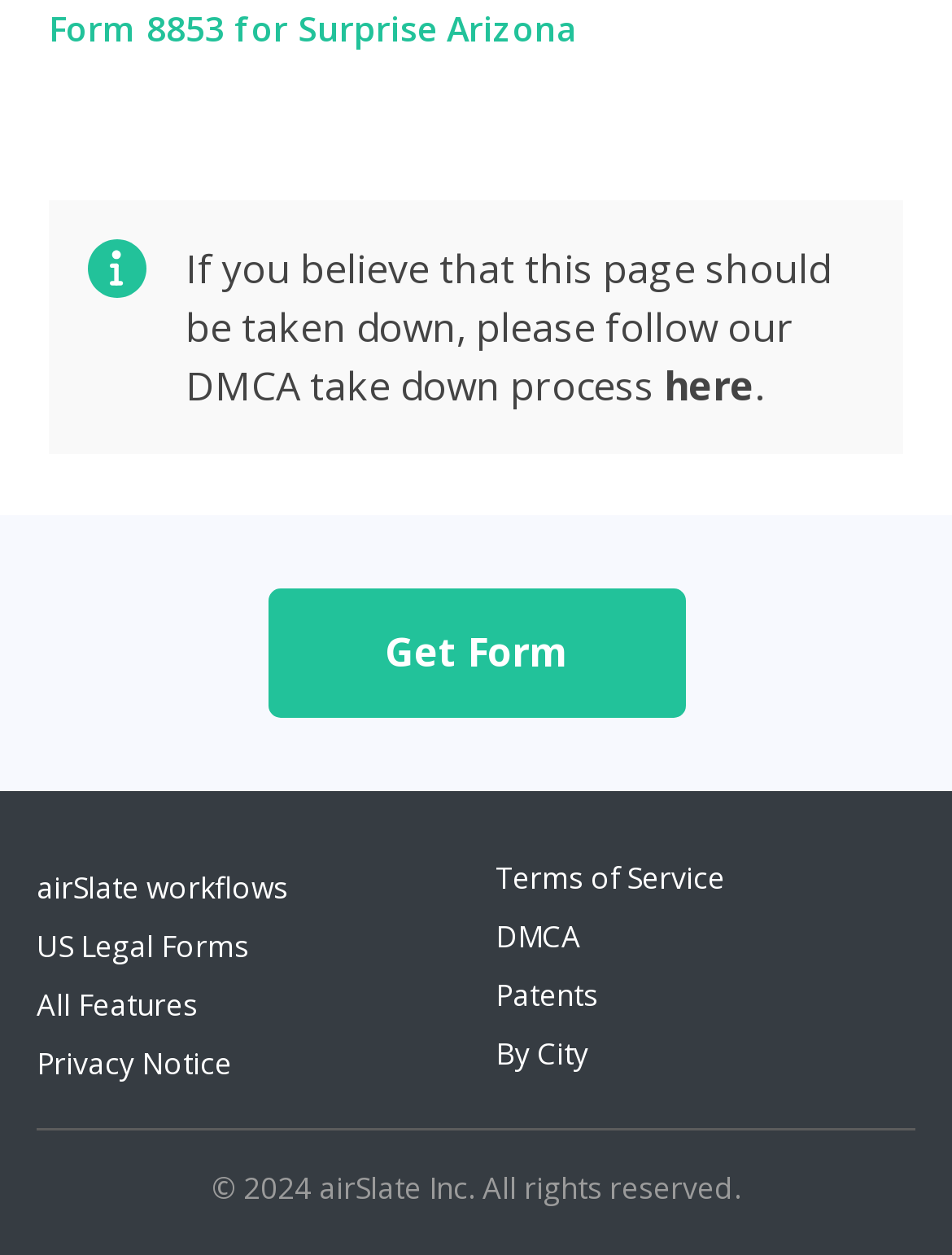Highlight the bounding box coordinates of the region I should click on to meet the following instruction: "Click on the Get Form button".

[0.281, 0.498, 0.719, 0.541]